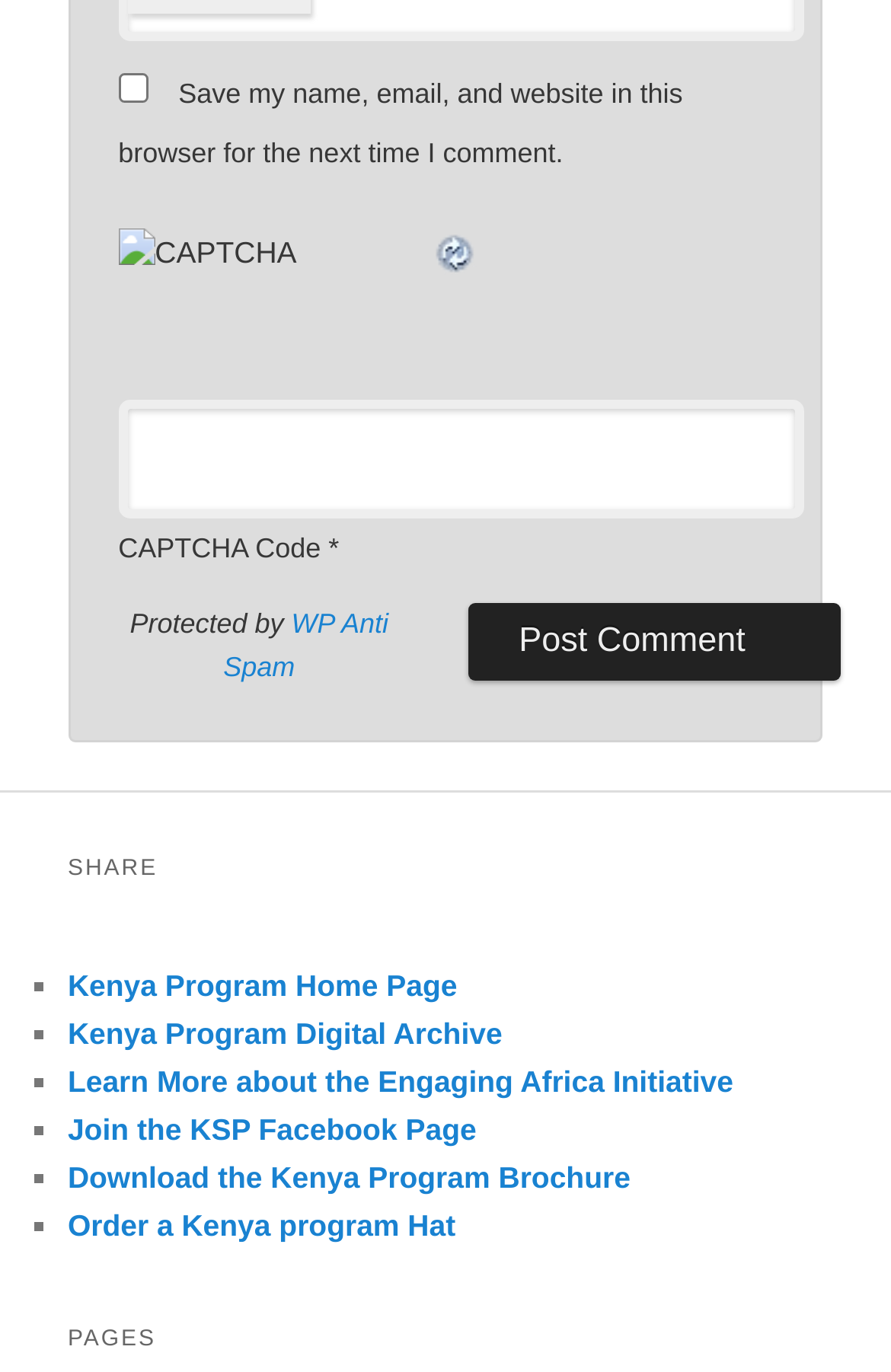Find the bounding box coordinates of the clickable area required to complete the following action: "Enter the CAPTCHA code".

[0.133, 0.292, 0.902, 0.379]